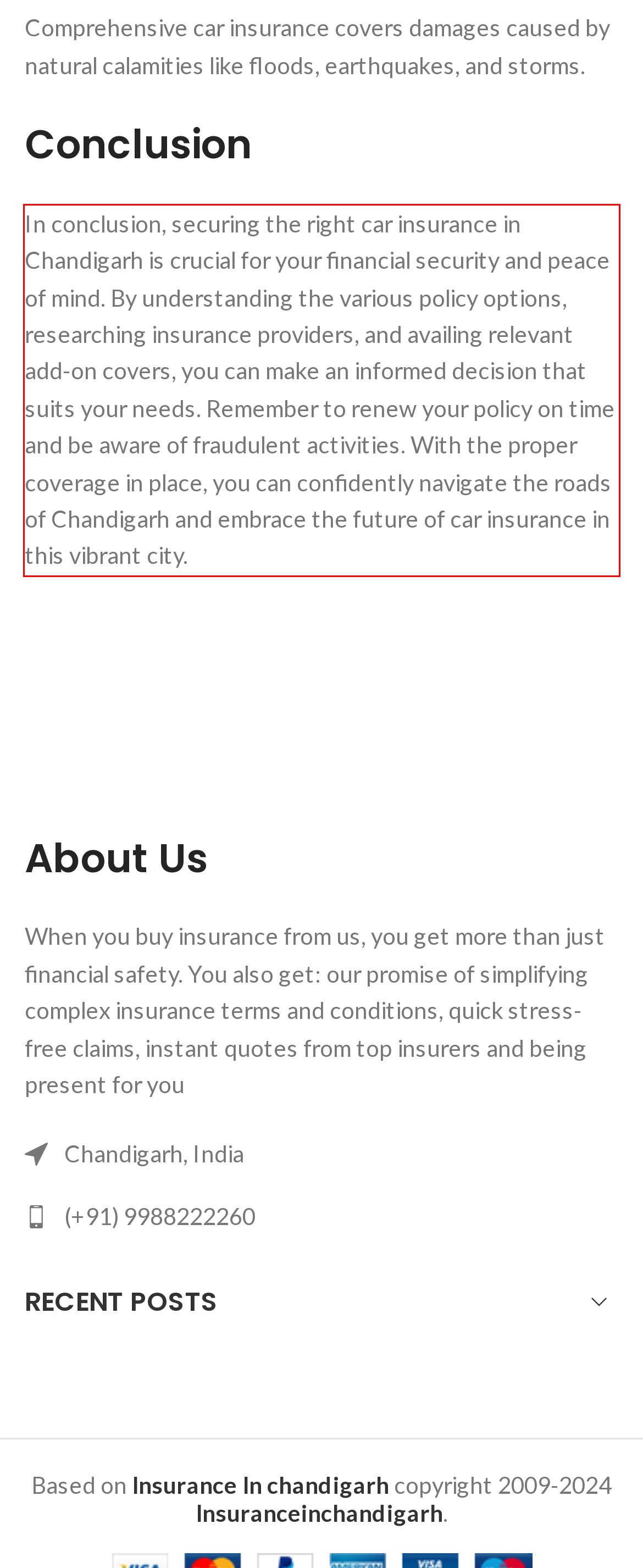Please examine the screenshot of the webpage and read the text present within the red rectangle bounding box.

In conclusion, securing the right car insurance in Chandigarh is crucial for your financial security and peace of mind. By understanding the various policy options, researching insurance providers, and availing relevant add-on covers, you can make an informed decision that suits your needs. Remember to renew your policy on time and be aware of fraudulent activities. With the proper coverage in place, you can confidently navigate the roads of Chandigarh and embrace the future of car insurance in this vibrant city.